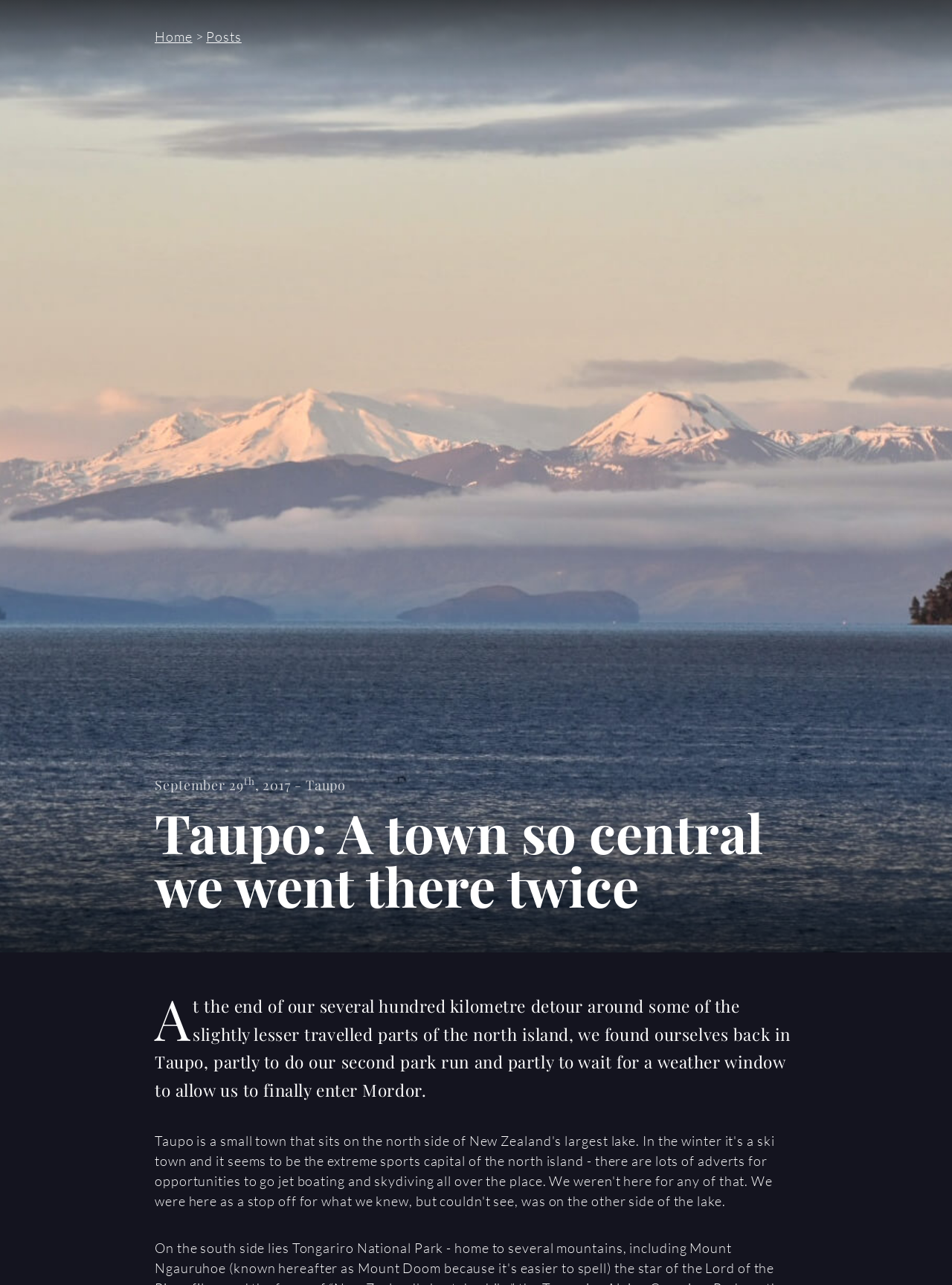Locate the bounding box of the UI element described in the following text: "Home".

[0.162, 0.022, 0.202, 0.035]